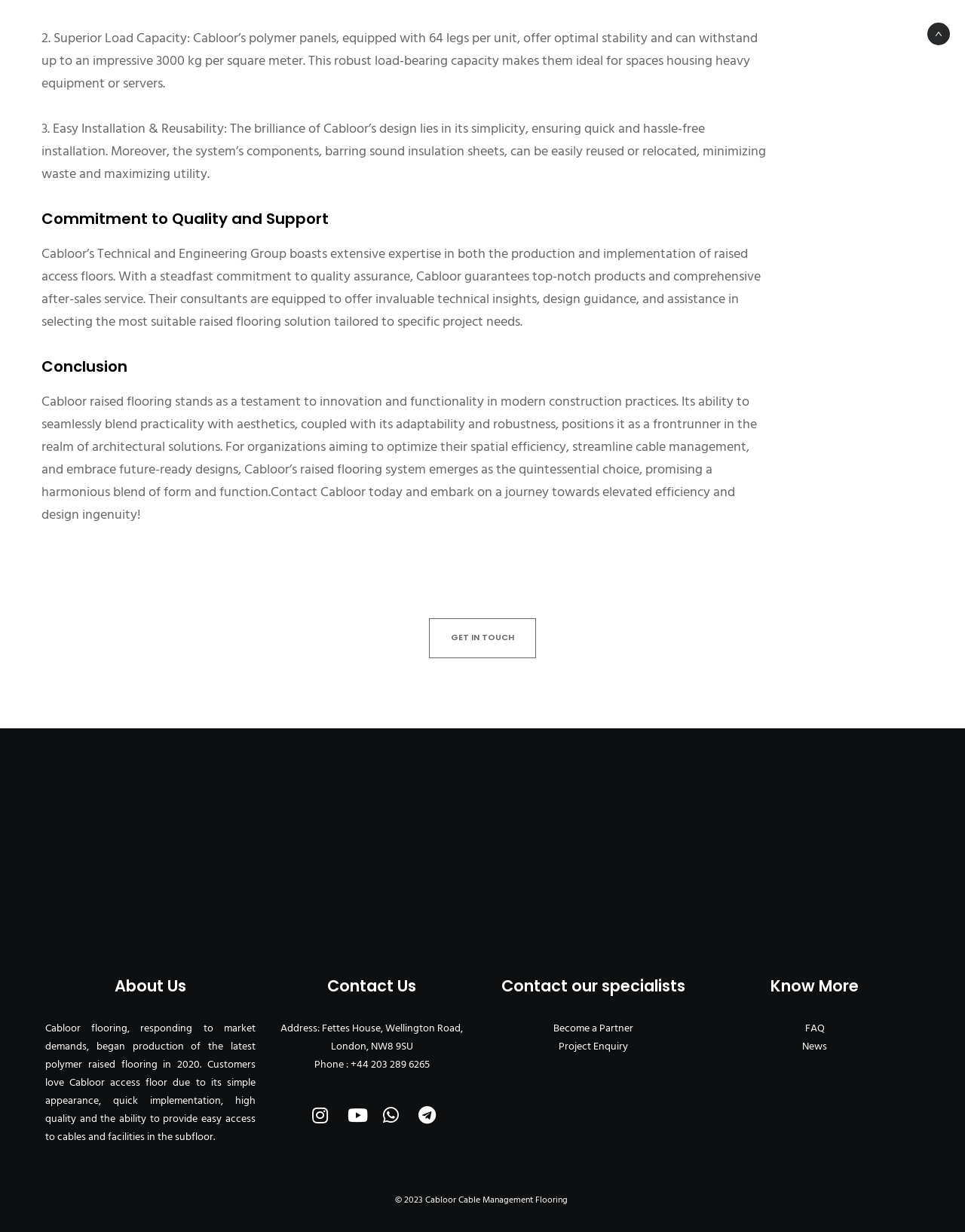Determine the bounding box coordinates for the area that should be clicked to carry out the following instruction: "Go back to all work".

None